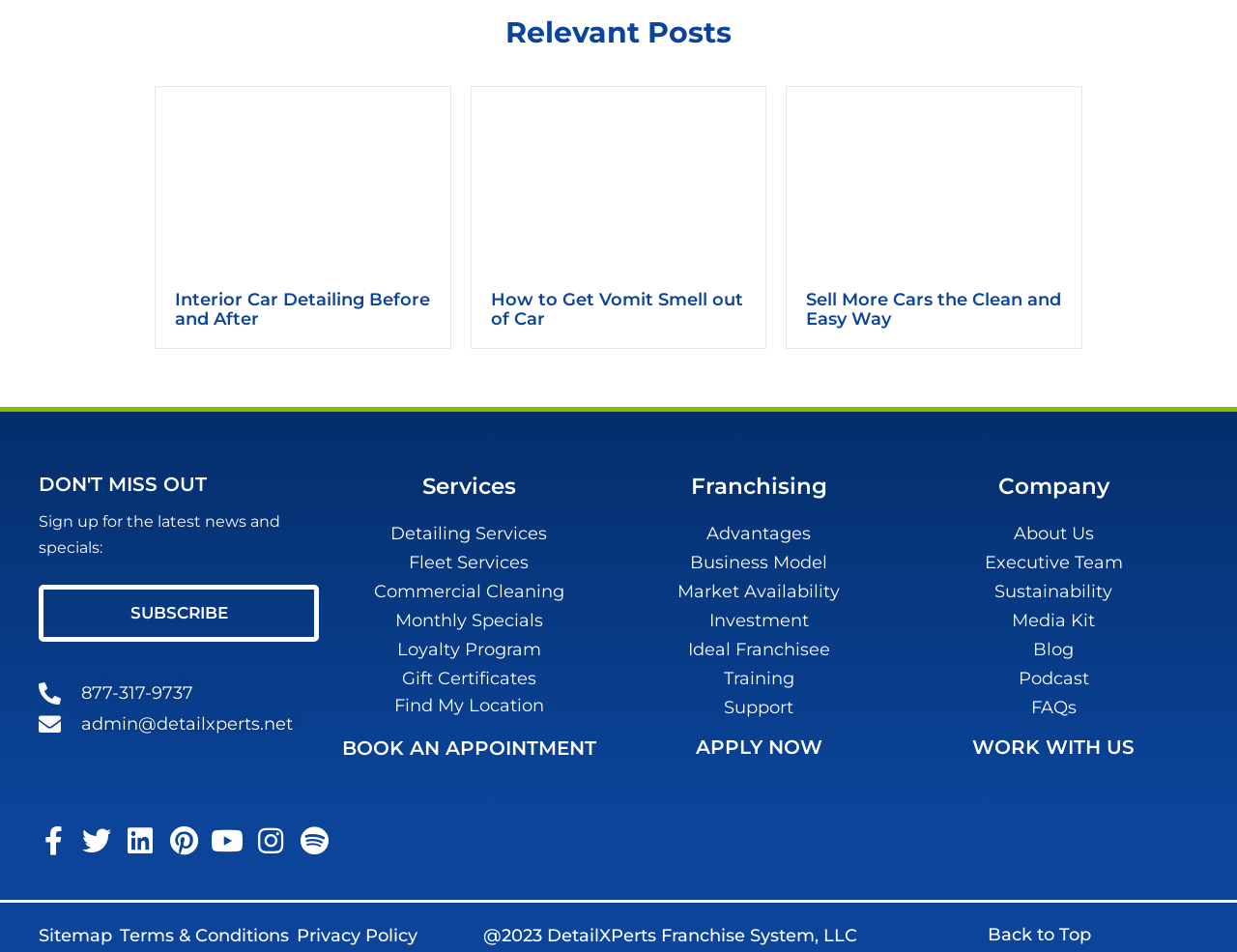Please identify the bounding box coordinates of the area I need to click to accomplish the following instruction: "Book an appointment".

[0.276, 0.773, 0.482, 0.797]